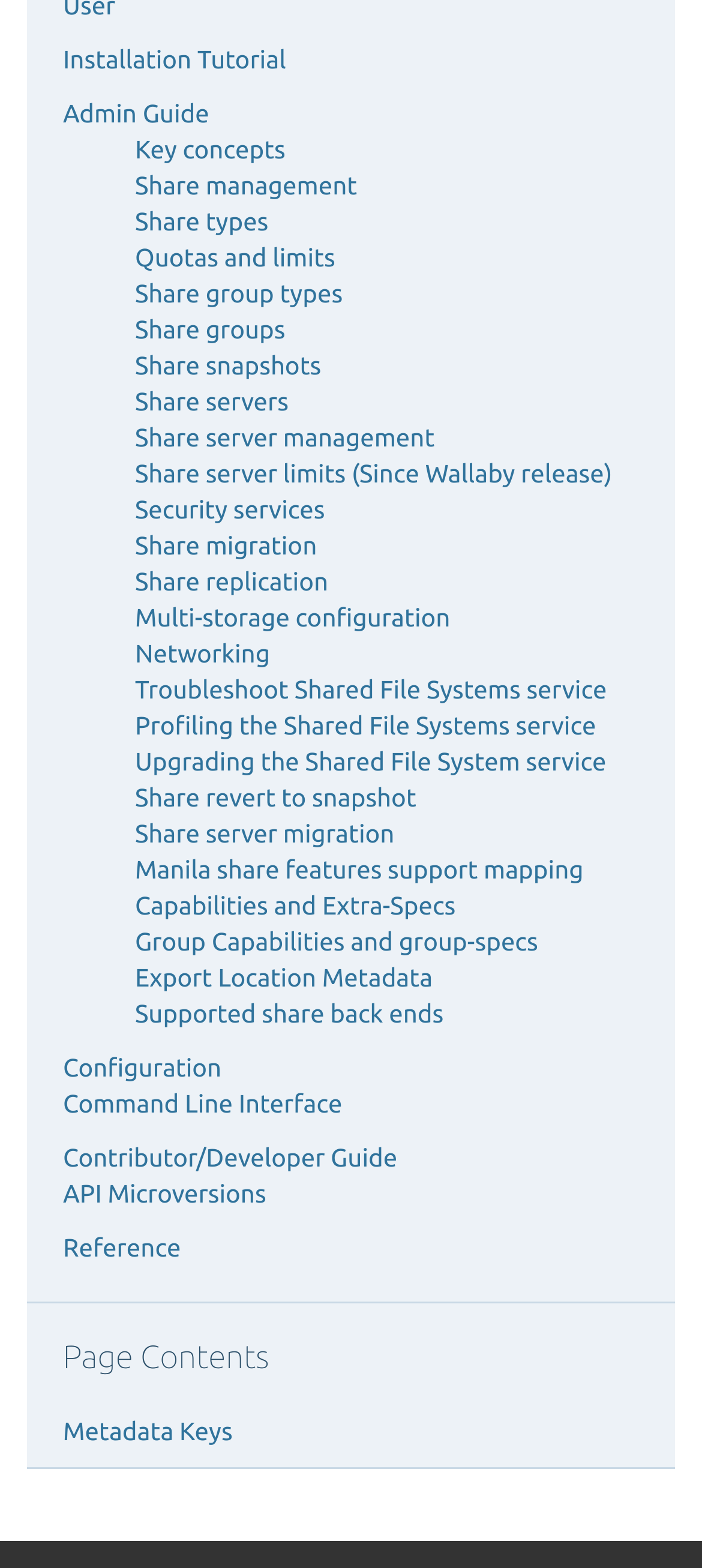Find the bounding box coordinates for the area that should be clicked to accomplish the instruction: "Learn about share management".

[0.192, 0.109, 0.509, 0.127]